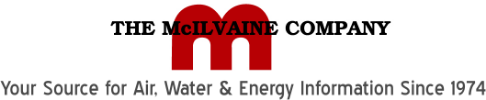What are the three fields of information mentioned in the tagline?
Can you provide an in-depth and detailed response to the question?

The tagline explicitly mentions that The McIlvaine Company is a source of information for air, water, and energy, which are the three critical fields the company specializes in.